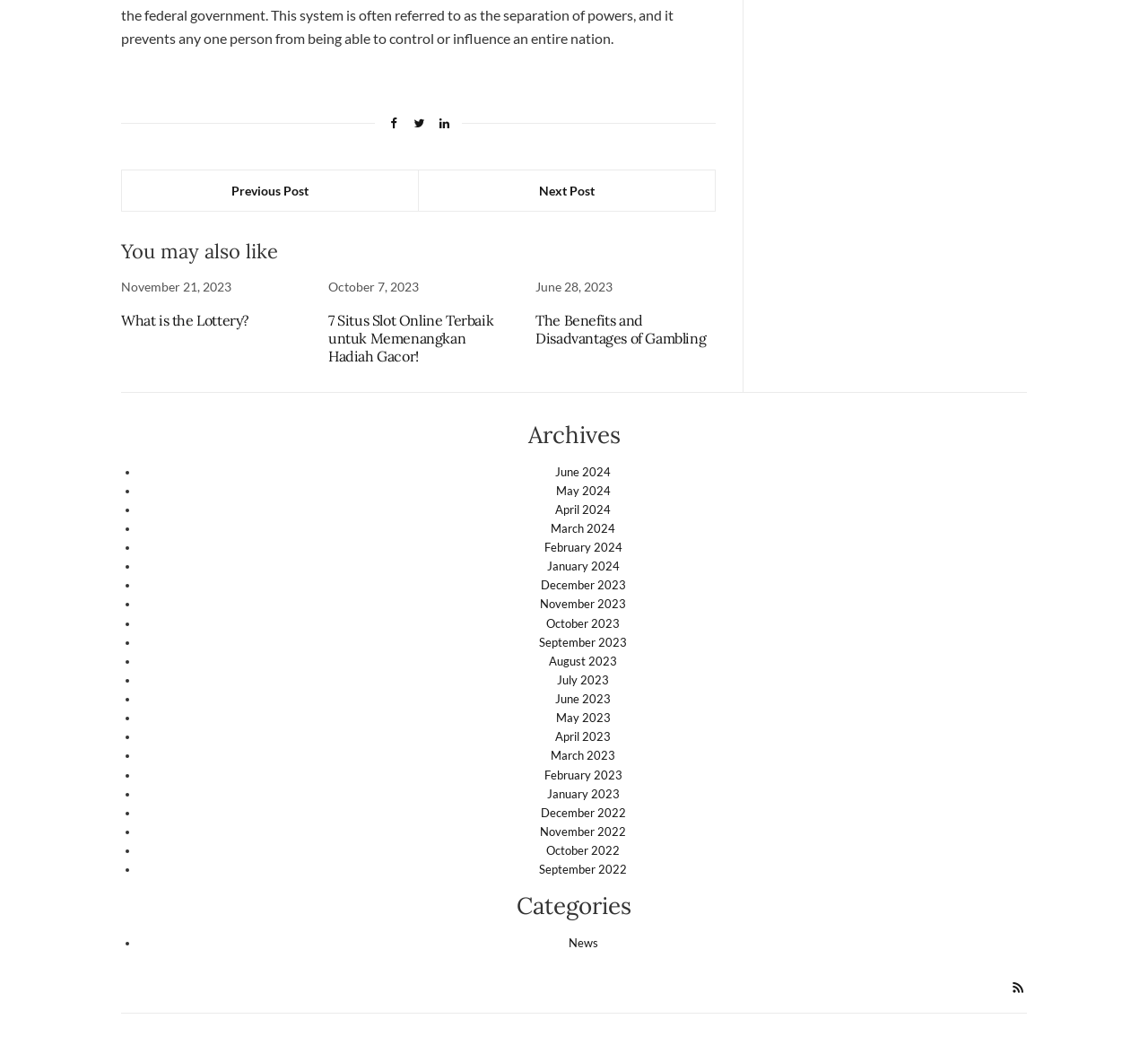What is the date of the first article?
Give a detailed and exhaustive answer to the question.

I found the date of the first article by looking at the time element inside the first article element, which has a StaticText 'November 21, 2023'.